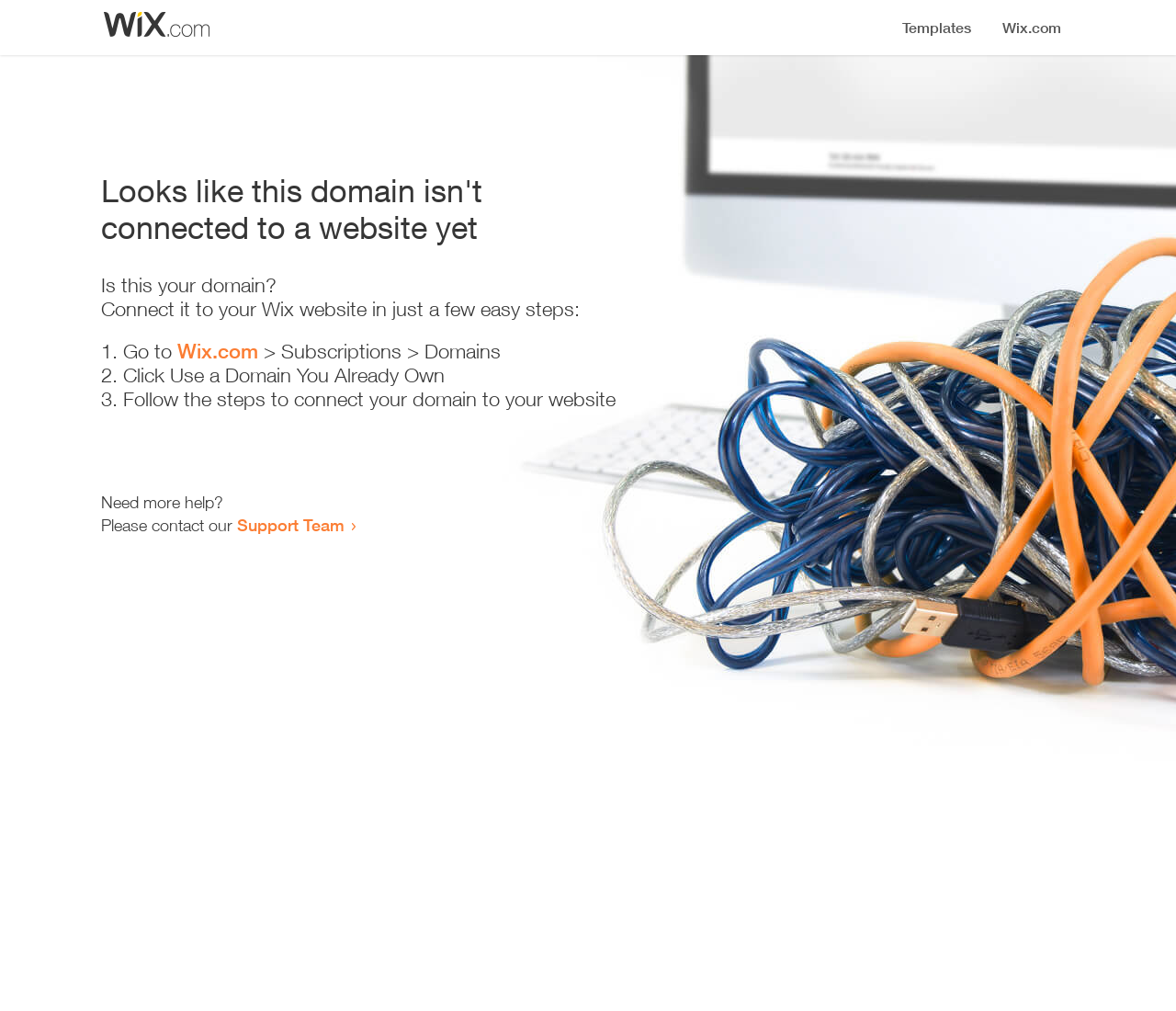What is the user trying to do?
Identify the answer in the screenshot and reply with a single word or phrase.

Connect domain